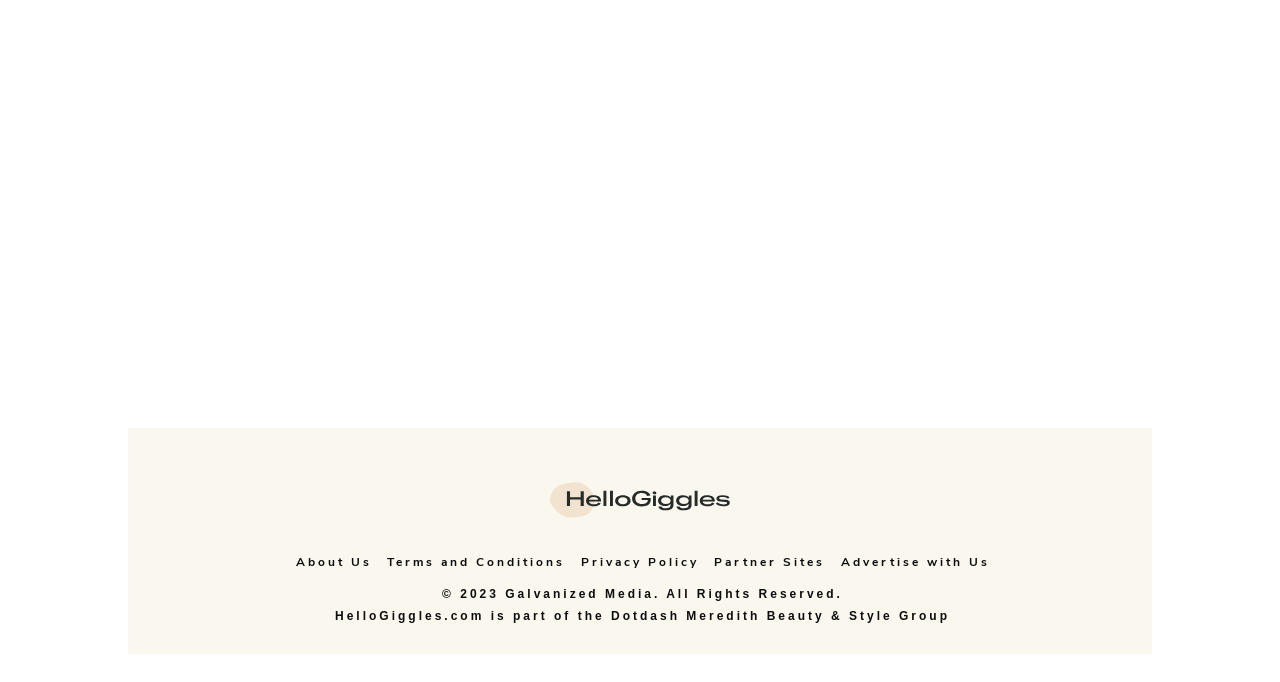What is the position of the image on the webpage?
Based on the screenshot, answer the question with a single word or phrase.

Top-left